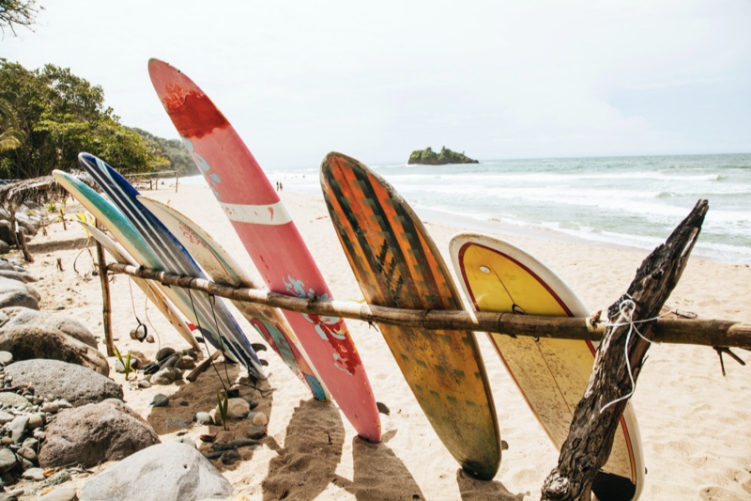Please use the details from the image to answer the following question comprehensively:
What is the purpose of the surfboards in the image?

The image captures the essence of preparing for a surf trip, highlighting the joy of hitting the waves and the importance of proper surfboard transportation and care during travel, which implies that the surfboards are being prepared for a surf trip.